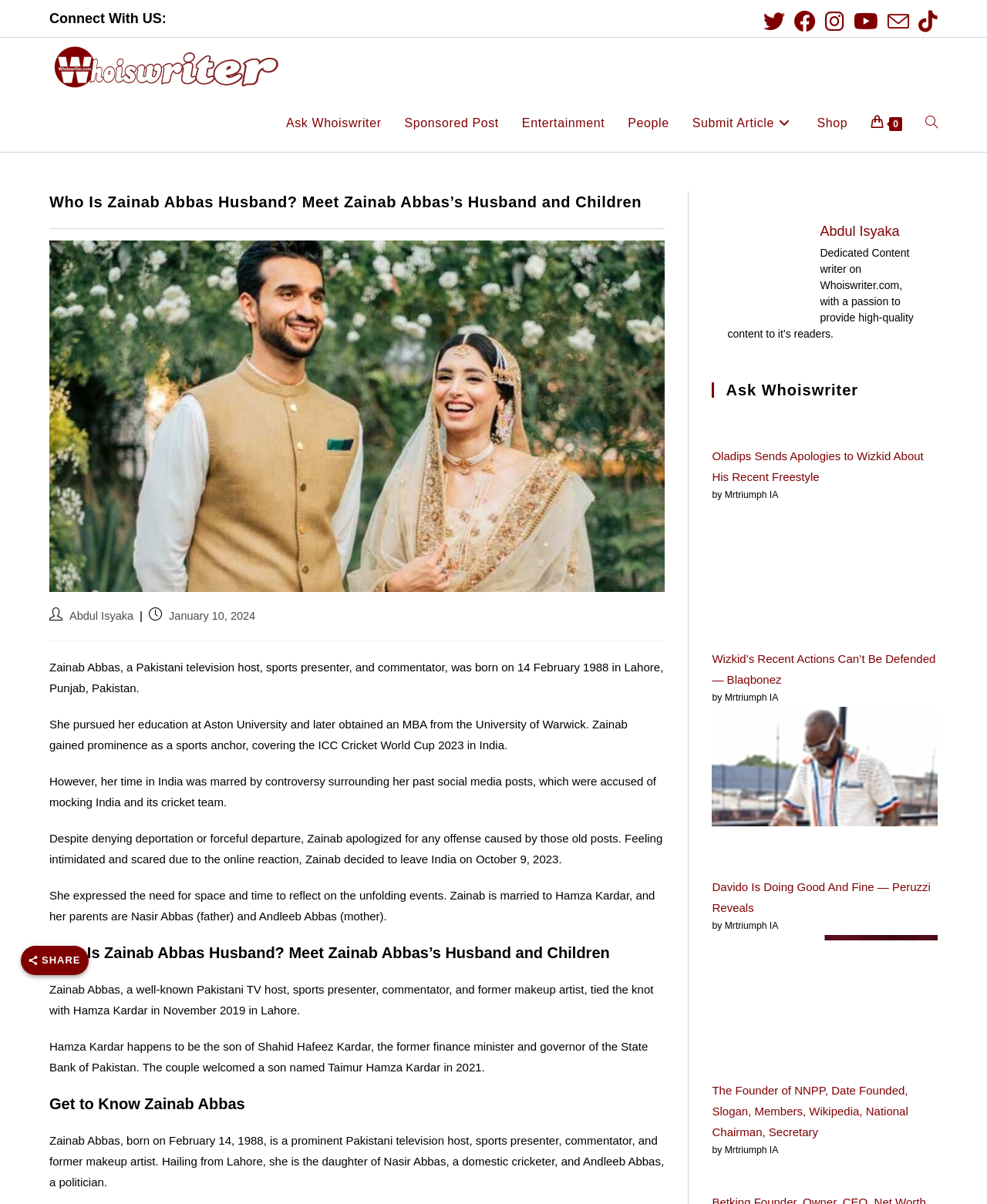Who is the author of the article?
Refer to the screenshot and answer in one word or phrase.

Abdul Isyaka